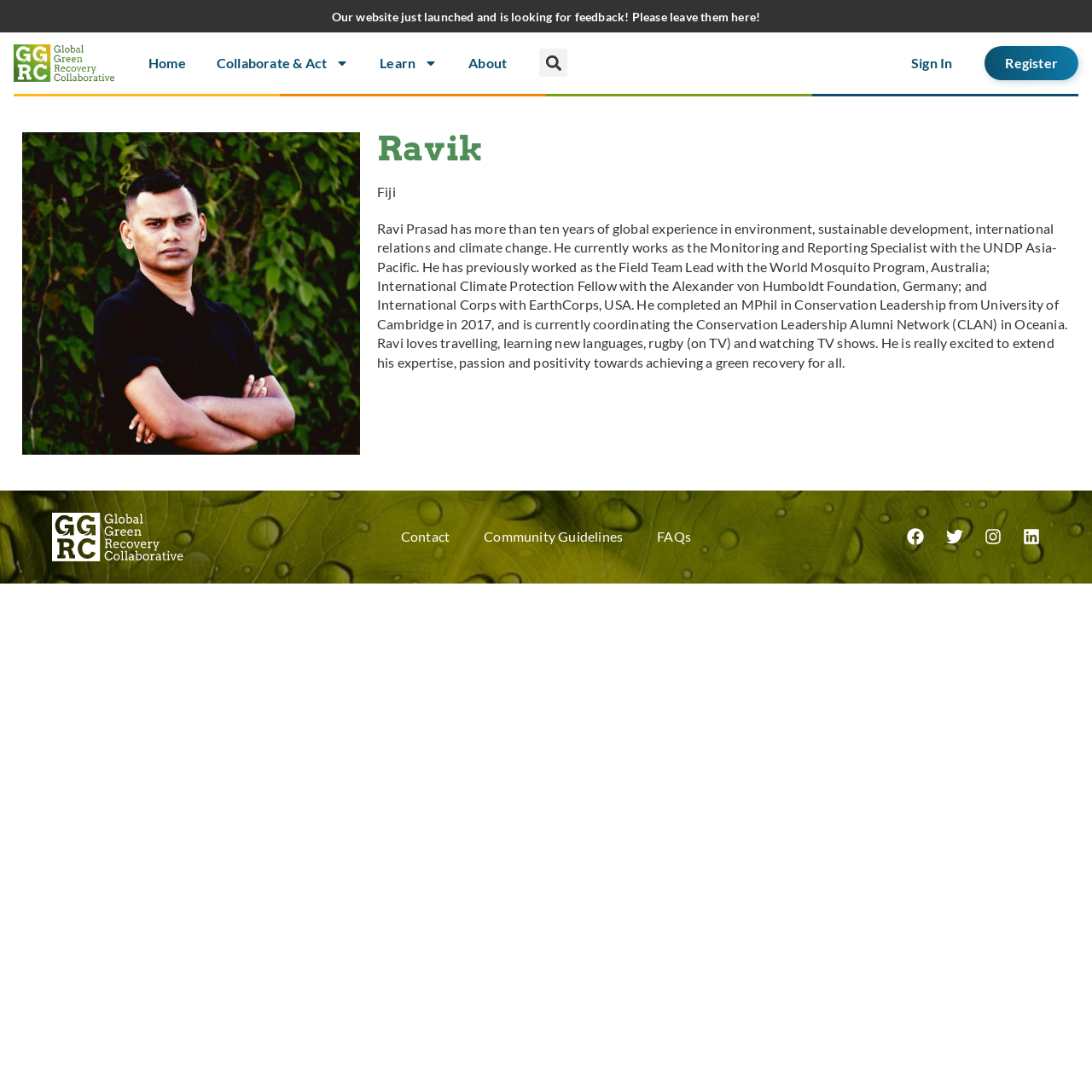What is the name of the program that Ravi Prasad has previously worked with?
Use the information from the image to give a detailed answer to the question.

The webpage mentions that Ravi Prasad has previously worked as the Field Team Lead with the World Mosquito Program, Australia.